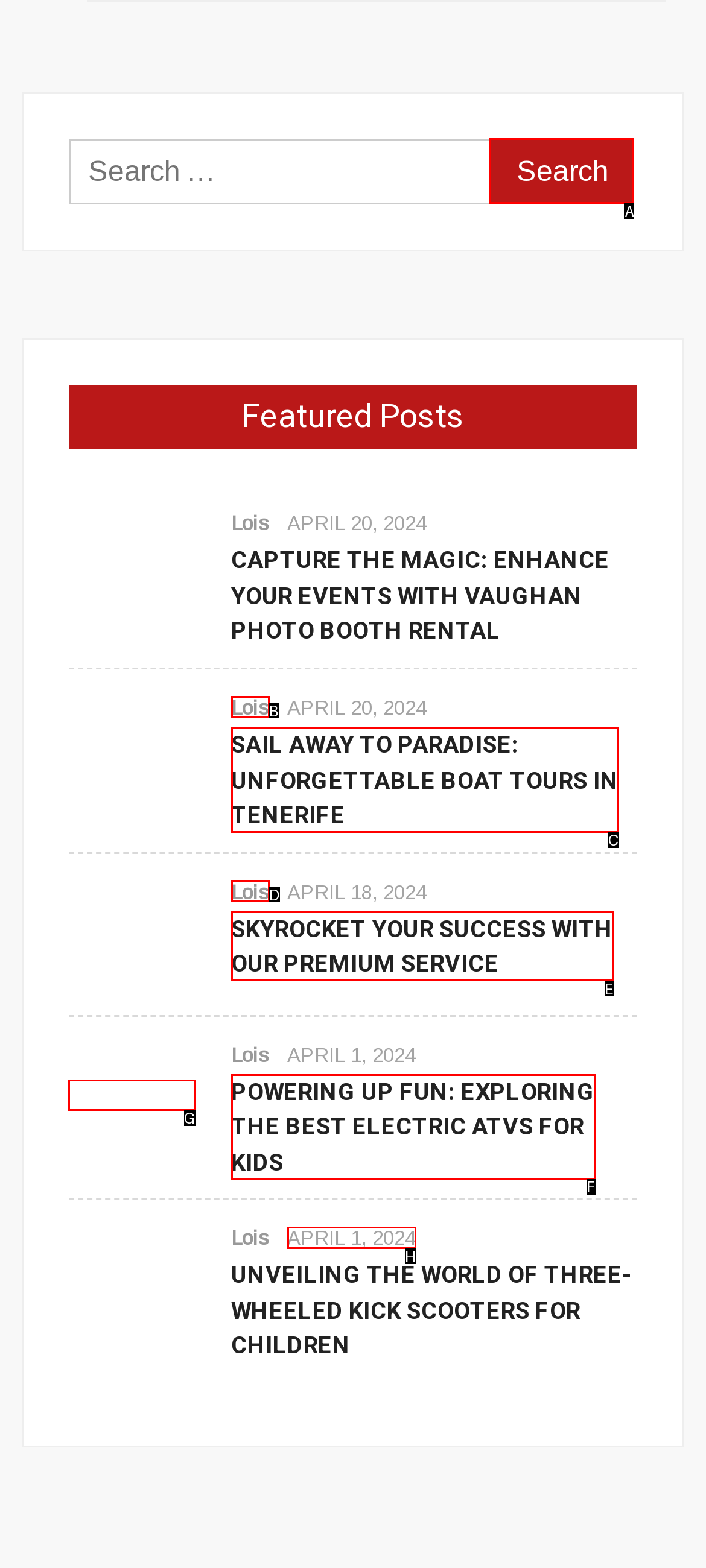Select the letter that corresponds to this element description: Lois
Answer with the letter of the correct option directly.

D